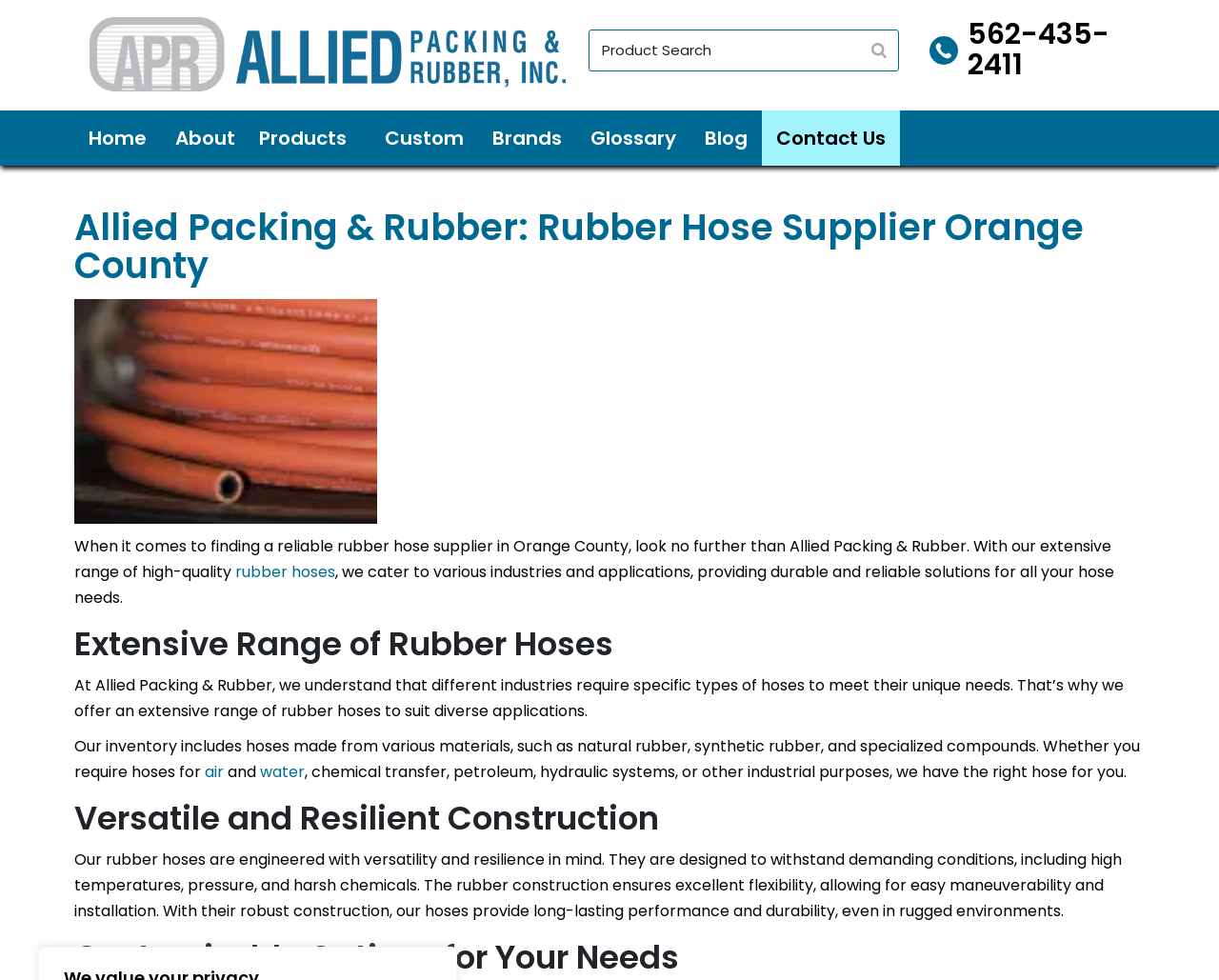How can users search for specific products on the webpage? Please answer the question using a single word or phrase based on the image.

Using the search box